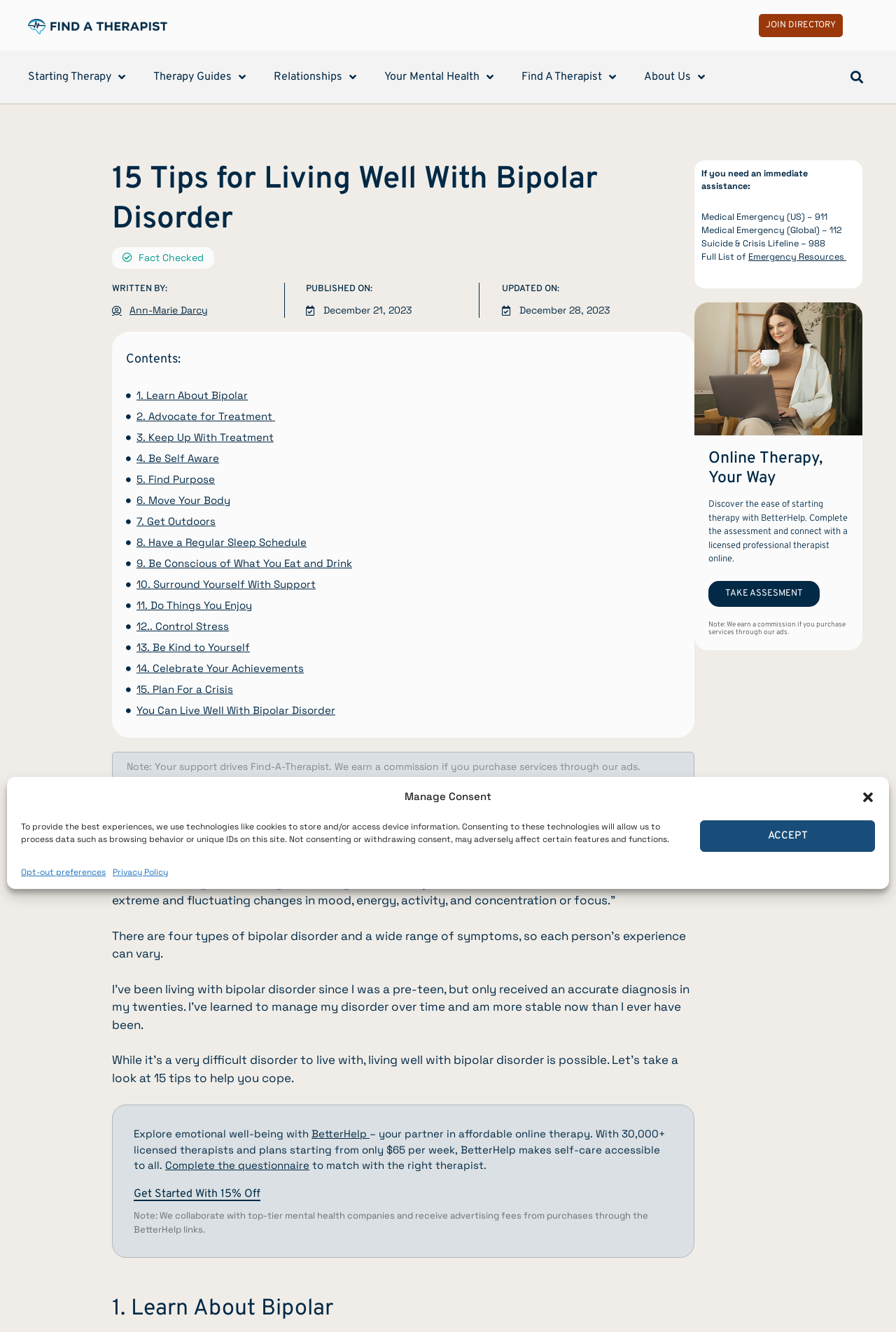Analyze the image and give a detailed response to the question:
What is the topic of the webpage?

Based on the webpage content, including the heading '15 Tips for Living Well With Bipolar Disorder' and the text 'Bipolar disorder is a mental illness causing changes in mood that move between depression and mania (an elevated mood) or hypomania (a less severe, but still very challenging form of mania).', it is clear that the topic of the webpage is bipolar disorder.